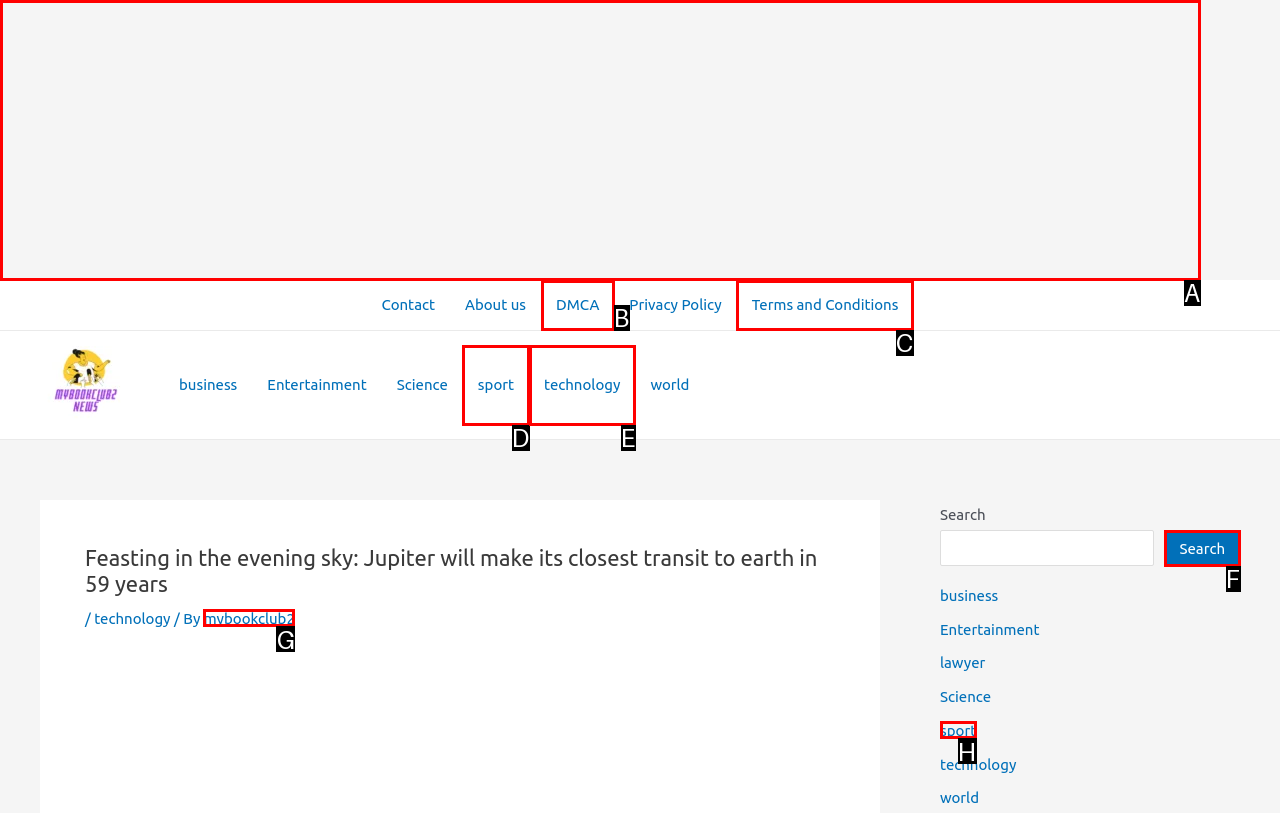Given the description: aria-label="Advertisement" name="aswift_1" title="Advertisement"
Identify the letter of the matching UI element from the options.

A